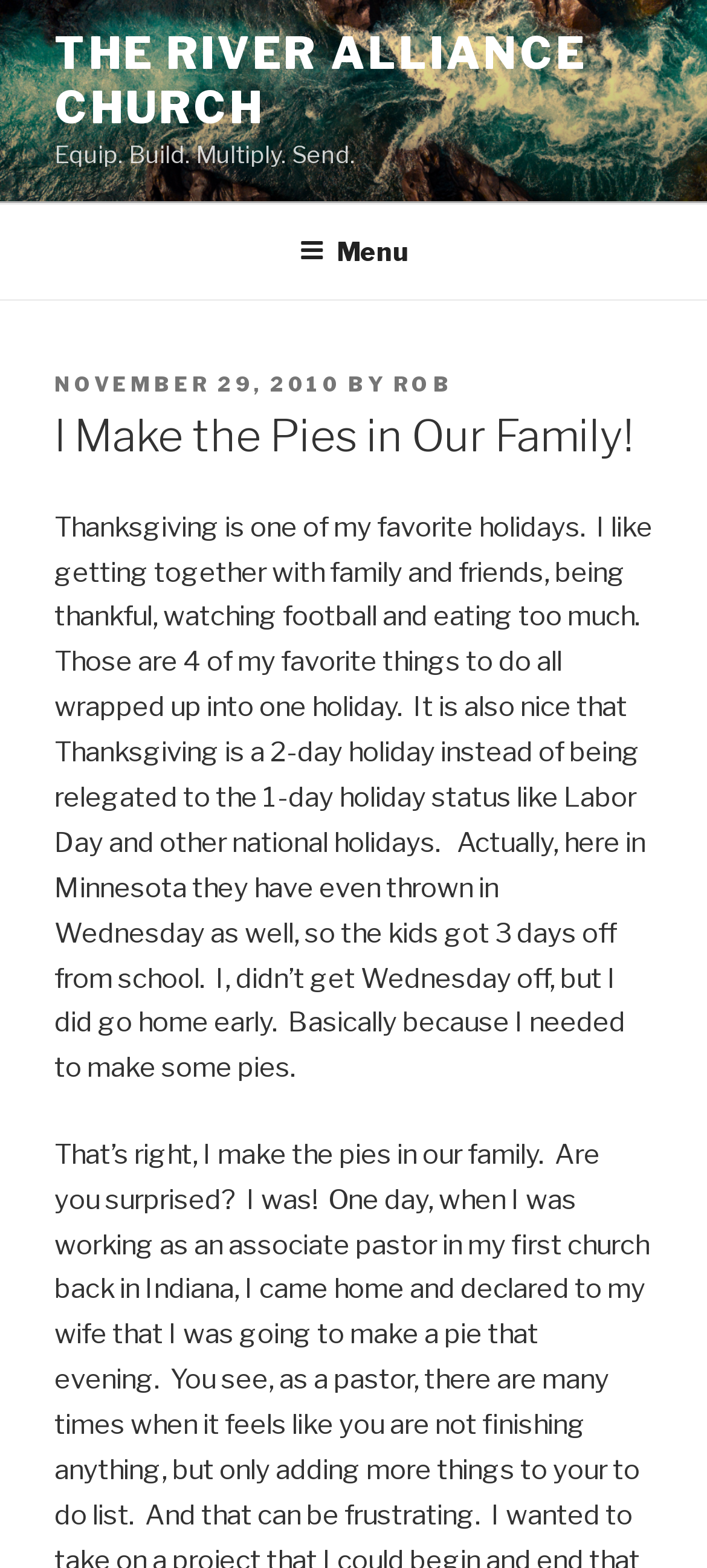How many days off did the kids get from school?
Please look at the screenshot and answer using one word or phrase.

3 days